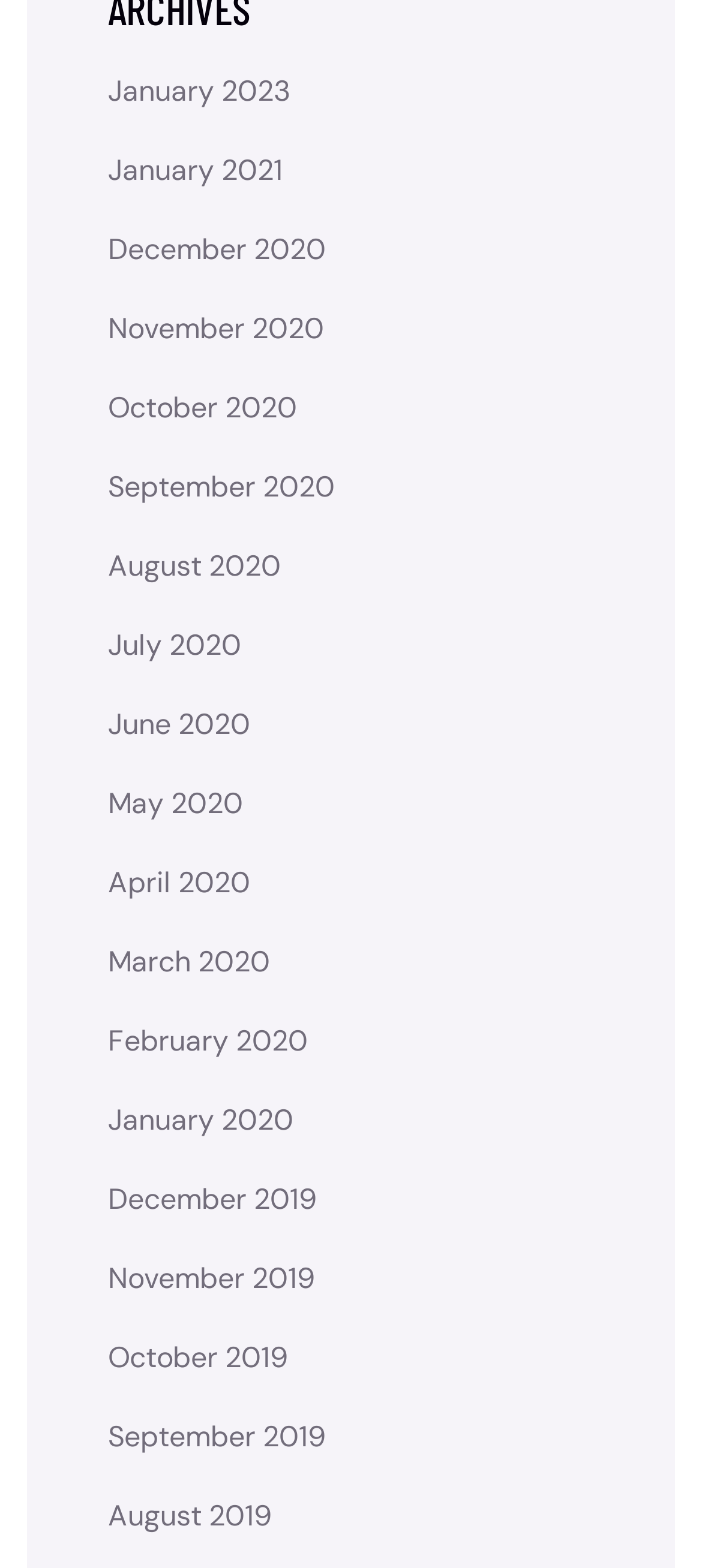Can you find the bounding box coordinates for the element to click on to achieve the instruction: "browse November 2019"?

[0.154, 0.797, 0.449, 0.836]